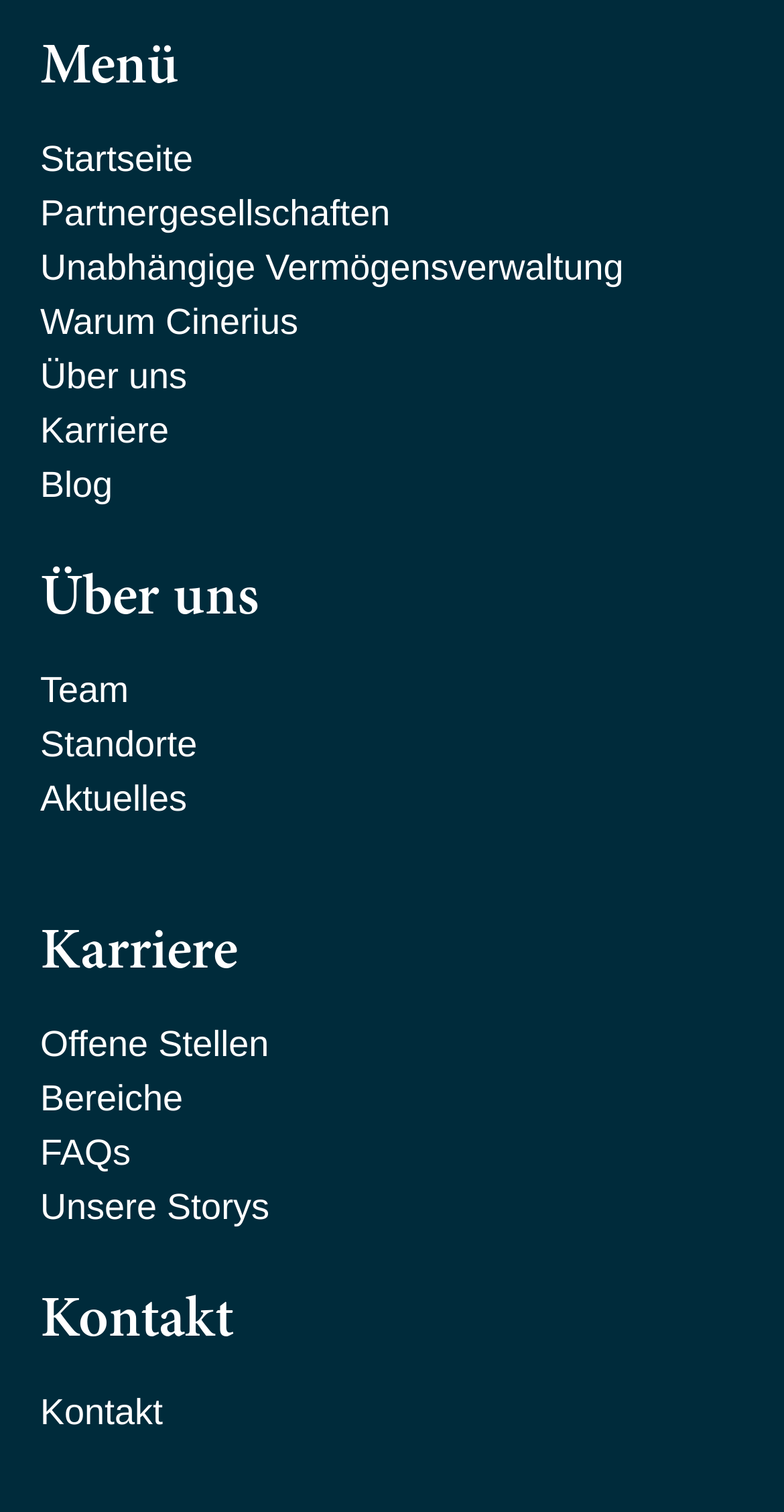Please mark the bounding box coordinates of the area that should be clicked to carry out the instruction: "view team members".

[0.051, 0.439, 0.949, 0.475]